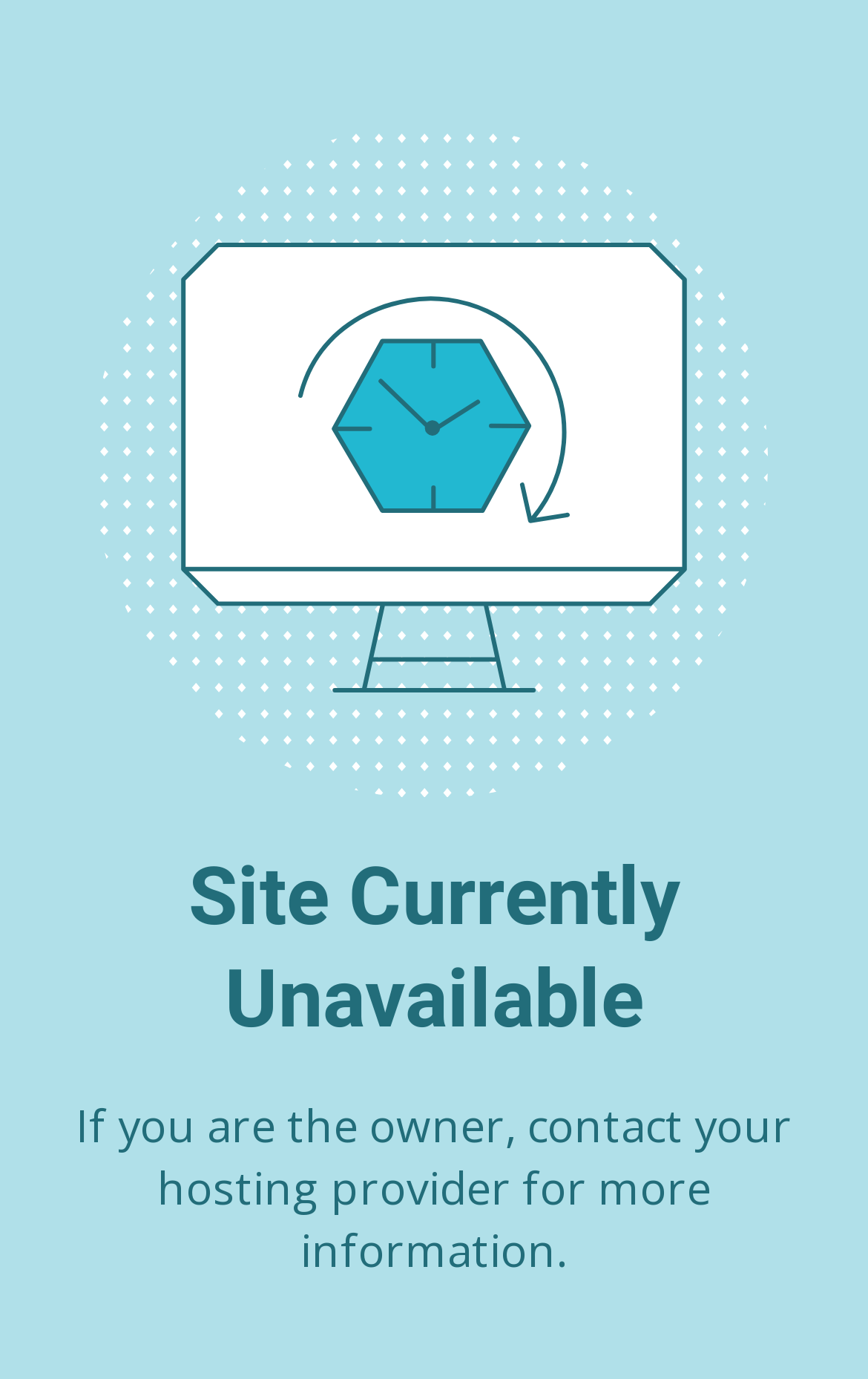Find the primary header on the webpage and provide its text.

Site Currently Unavailable